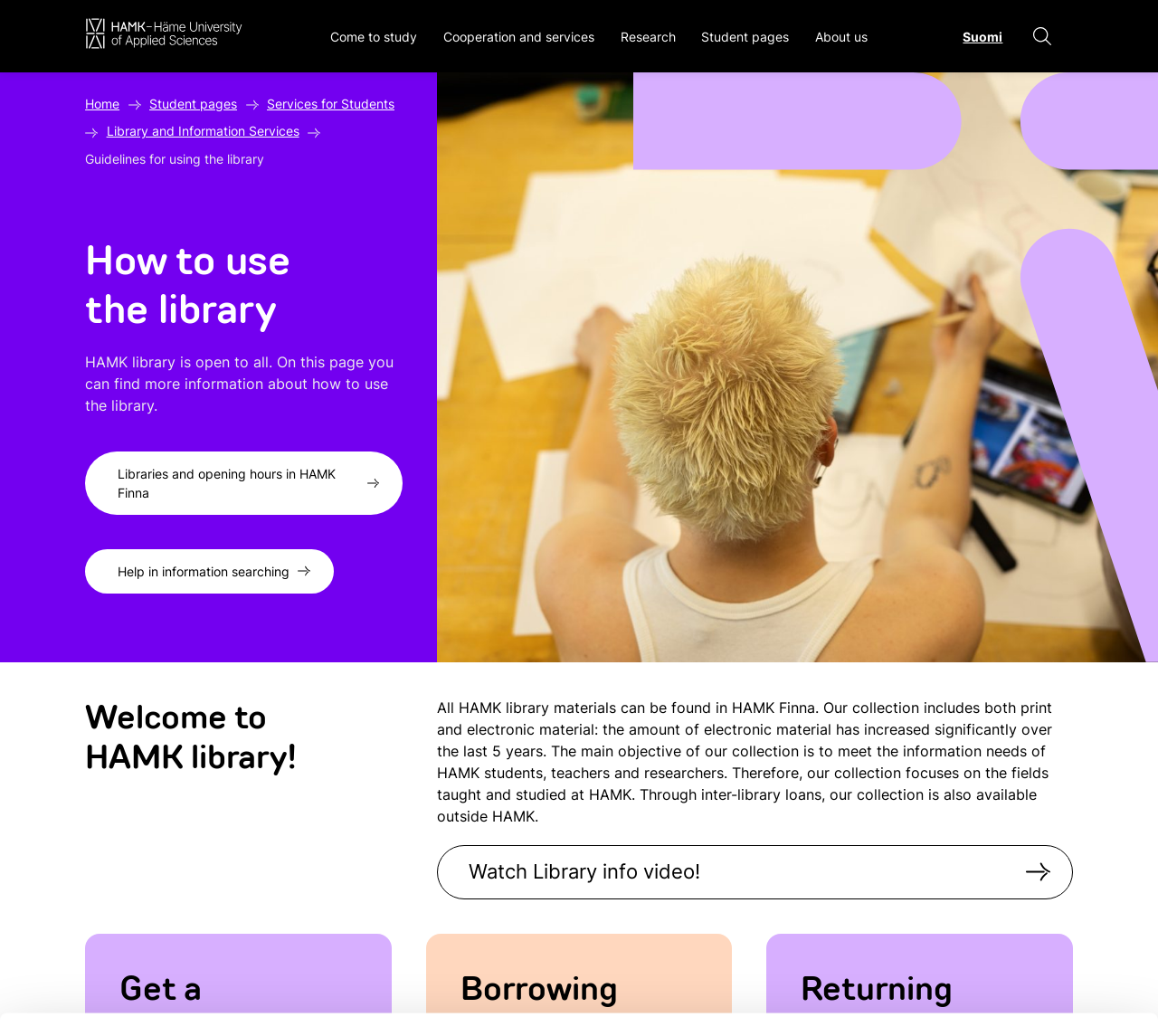Identify the bounding box coordinates of the area that should be clicked in order to complete the given instruction: "Search for something". The bounding box coordinates should be four float numbers between 0 and 1, i.e., [left, top, right, bottom].

[0.881, 0.003, 0.919, 0.066]